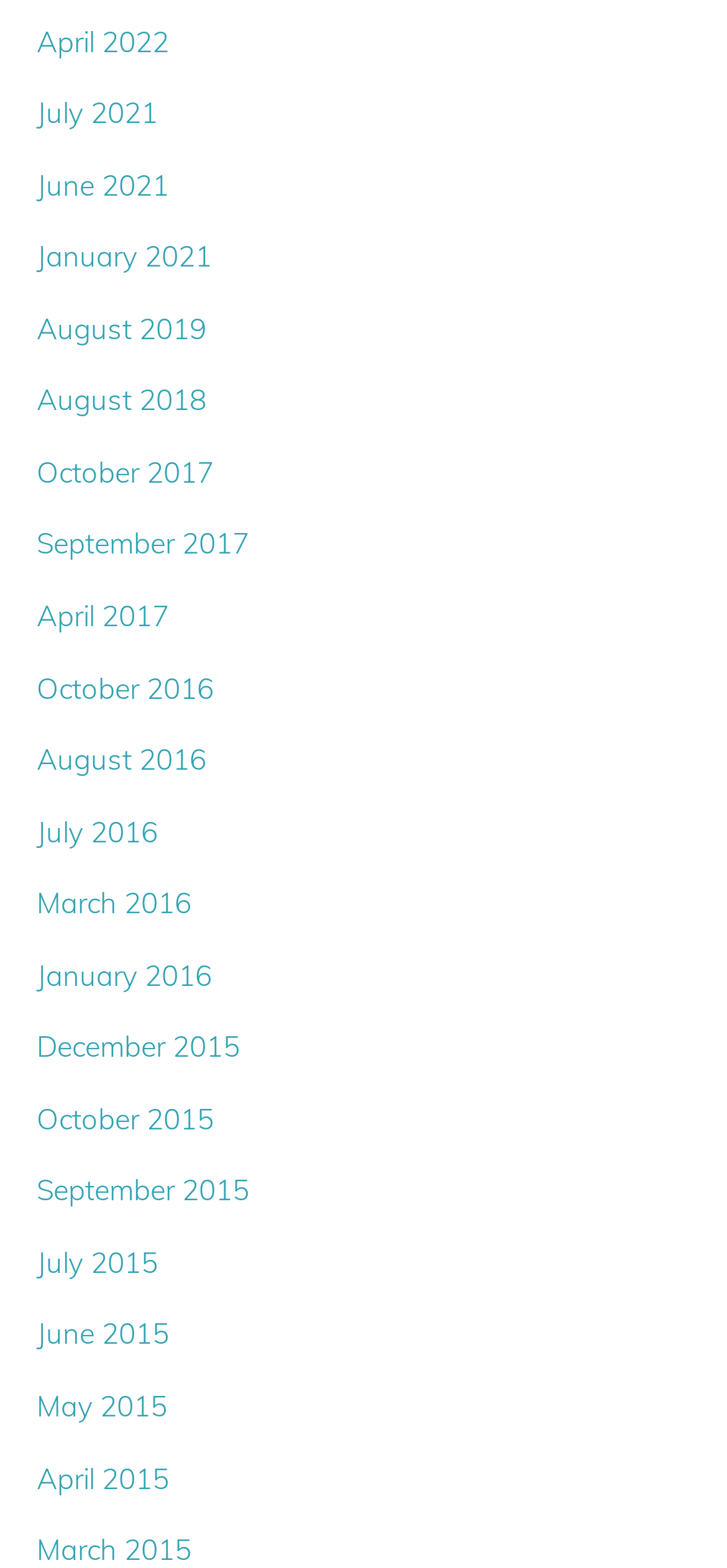Pinpoint the bounding box coordinates of the clickable element to carry out the following instruction: "view January 2016."

[0.05, 0.611, 0.291, 0.633]